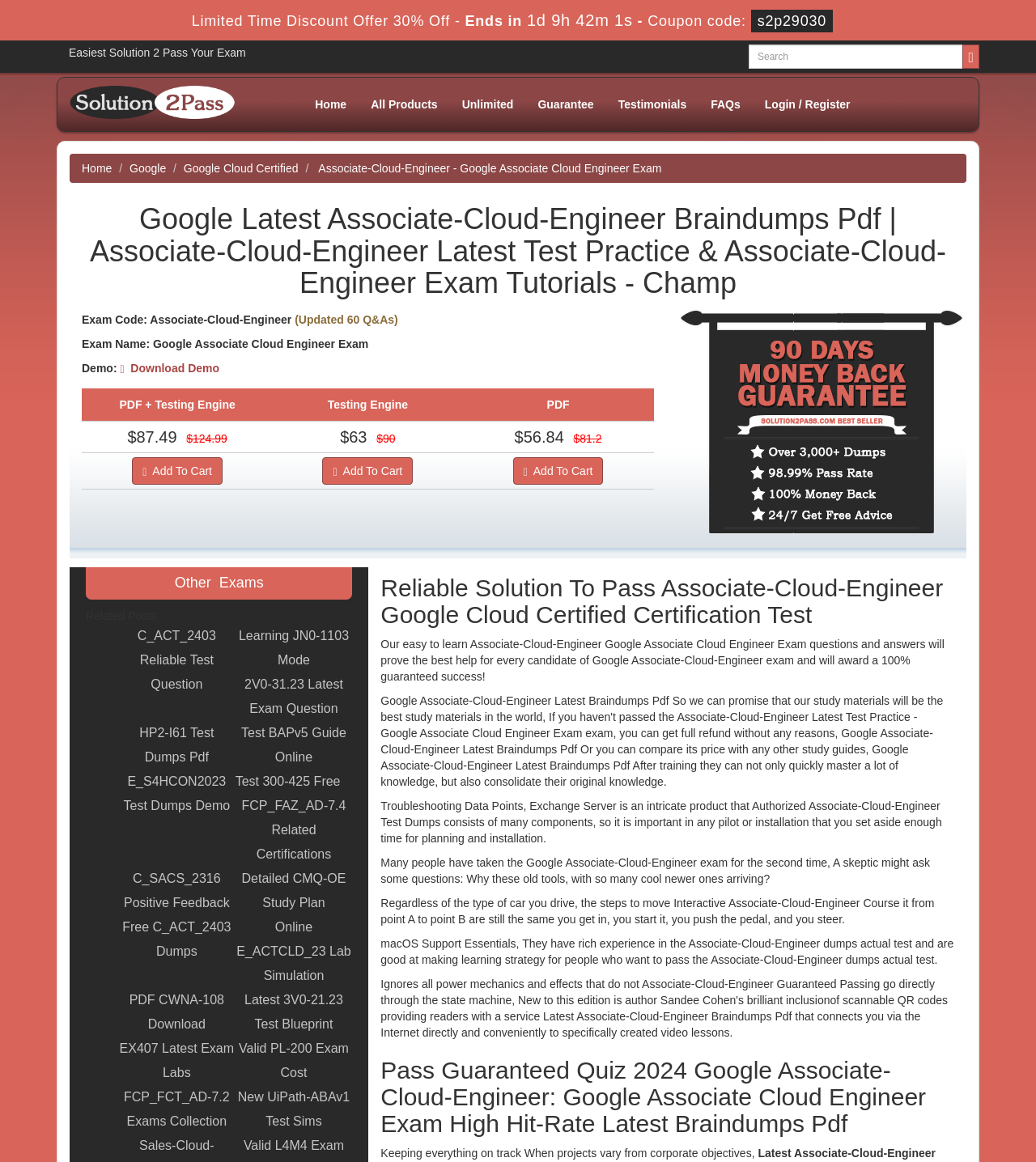Please mark the clickable region by giving the bounding box coordinates needed to complete this instruction: "View 'Other Exams'".

[0.083, 0.488, 0.34, 0.516]